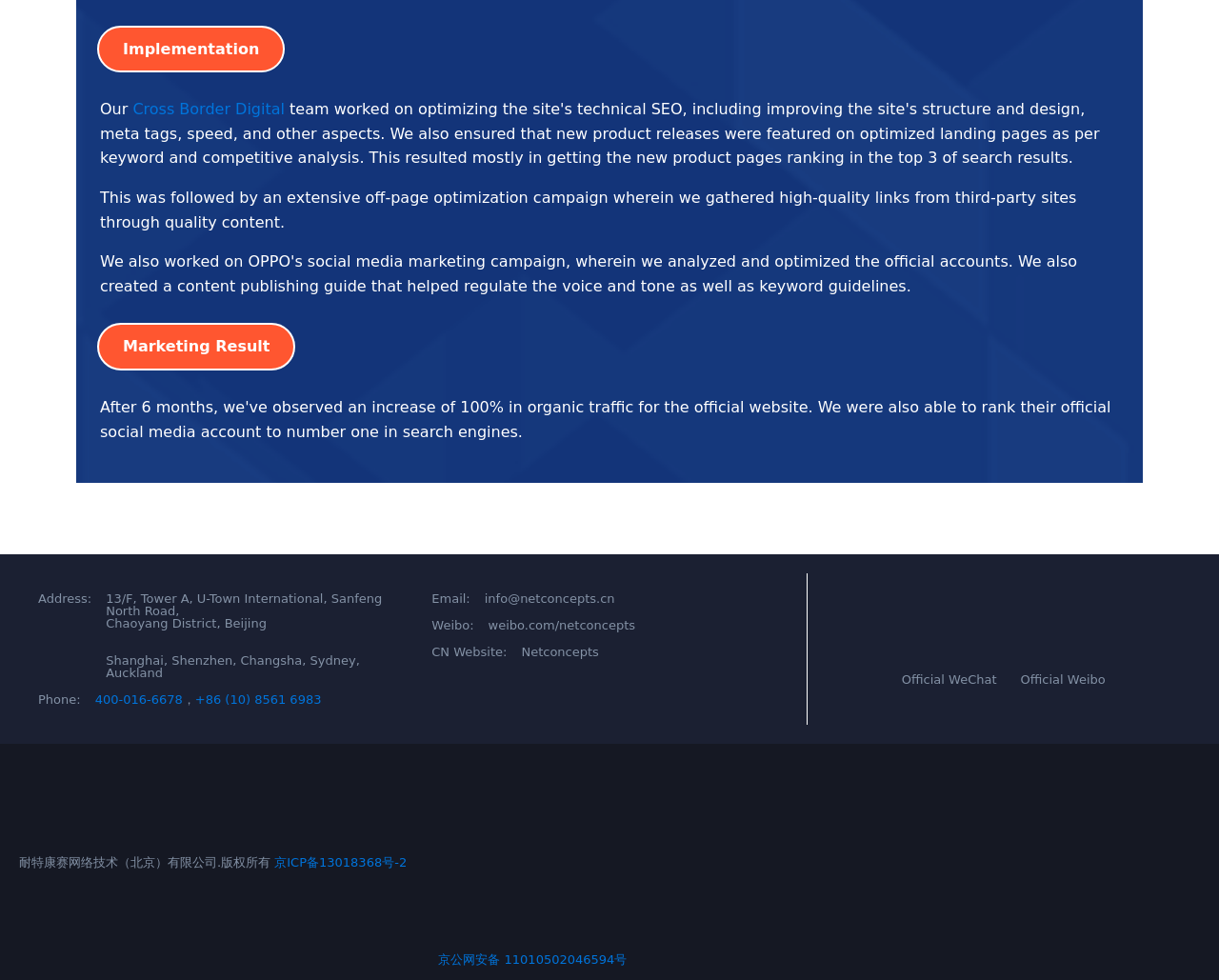What social media platforms does the company have?
Based on the image, answer the question in a detailed manner.

I found the social media platforms by looking at the static text elements with IDs 139 and 143, which mention Weibo and WeChat respectively. I also noticed that there are links to the company's Weibo and WeChat profiles, but the short answer only includes the names of the platforms.